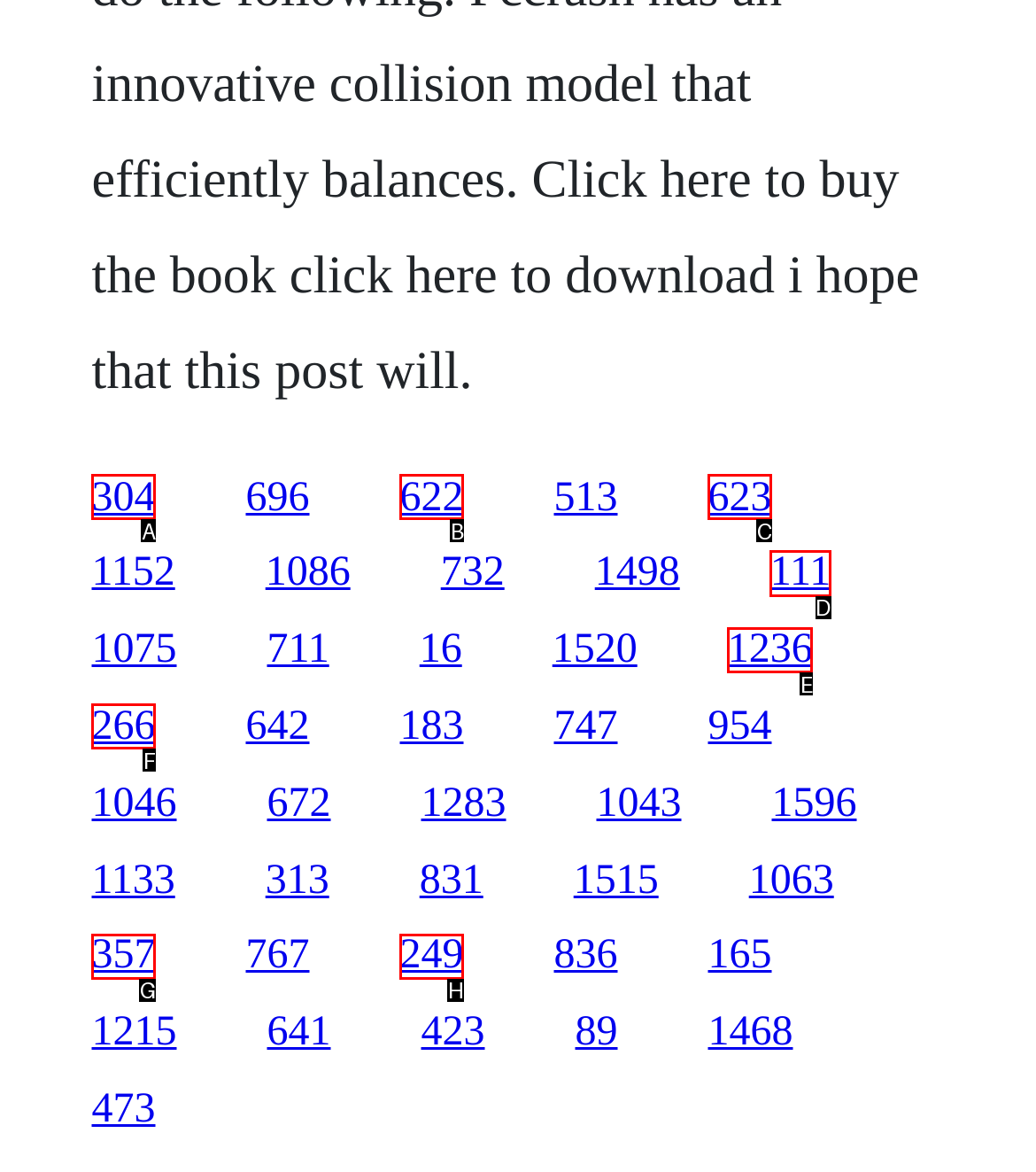Indicate the HTML element to be clicked to accomplish this task: access the fifteenth link Respond using the letter of the correct option.

D